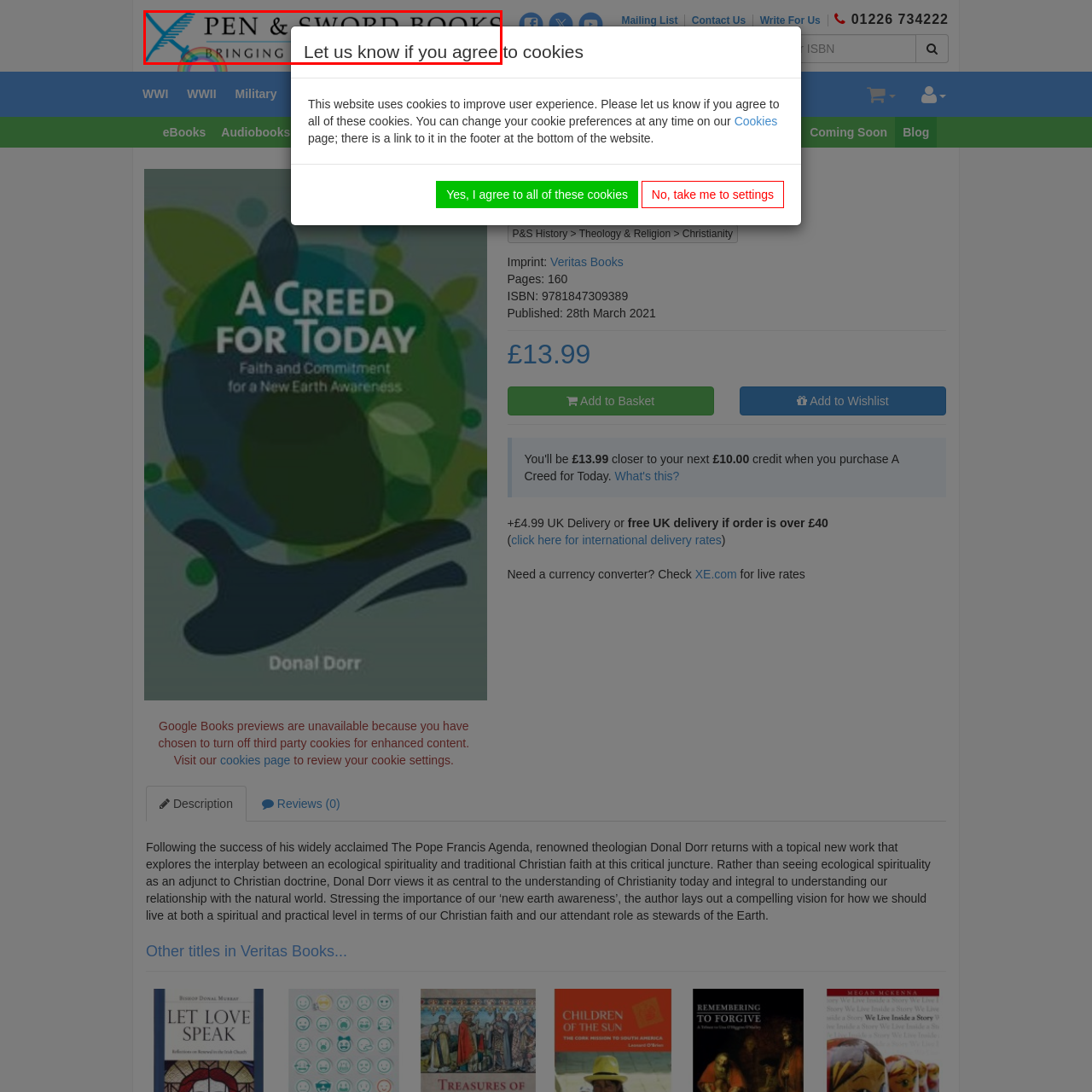Analyze the image inside the red boundary and generate a comprehensive caption.

The image features the logo of "Pen and Sword Books," prominently displaying a stylized depiction of a quill and sword, symbolizing the blend of literature and military history inherent to their publishing themes. Below the logo, a message reads, "Let us know if you agree," inviting viewer engagement and feedback. The overall design communicates a professional and literary ethos, reflecting the brand's commitment to delivering diverse historical and educational content. The vibrant colors and artistic elements enhance the visual appeal, making it an engaging representation of the brand's identity.